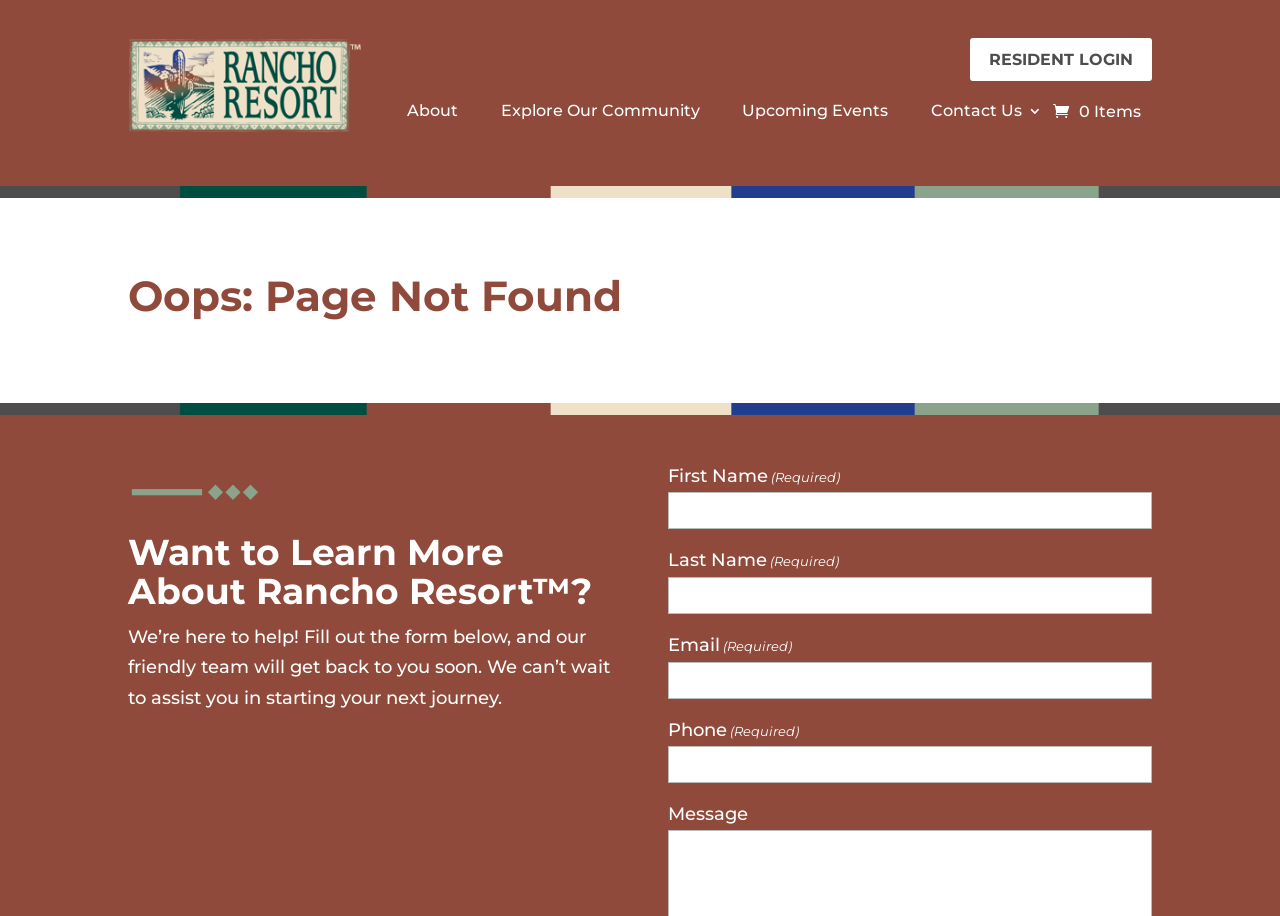How many items are in the cart?
Please respond to the question with as much detail as possible.

The number of items in the cart can be determined by looking at the link element with the text '0 Items', which indicates that there are currently no items in the cart.